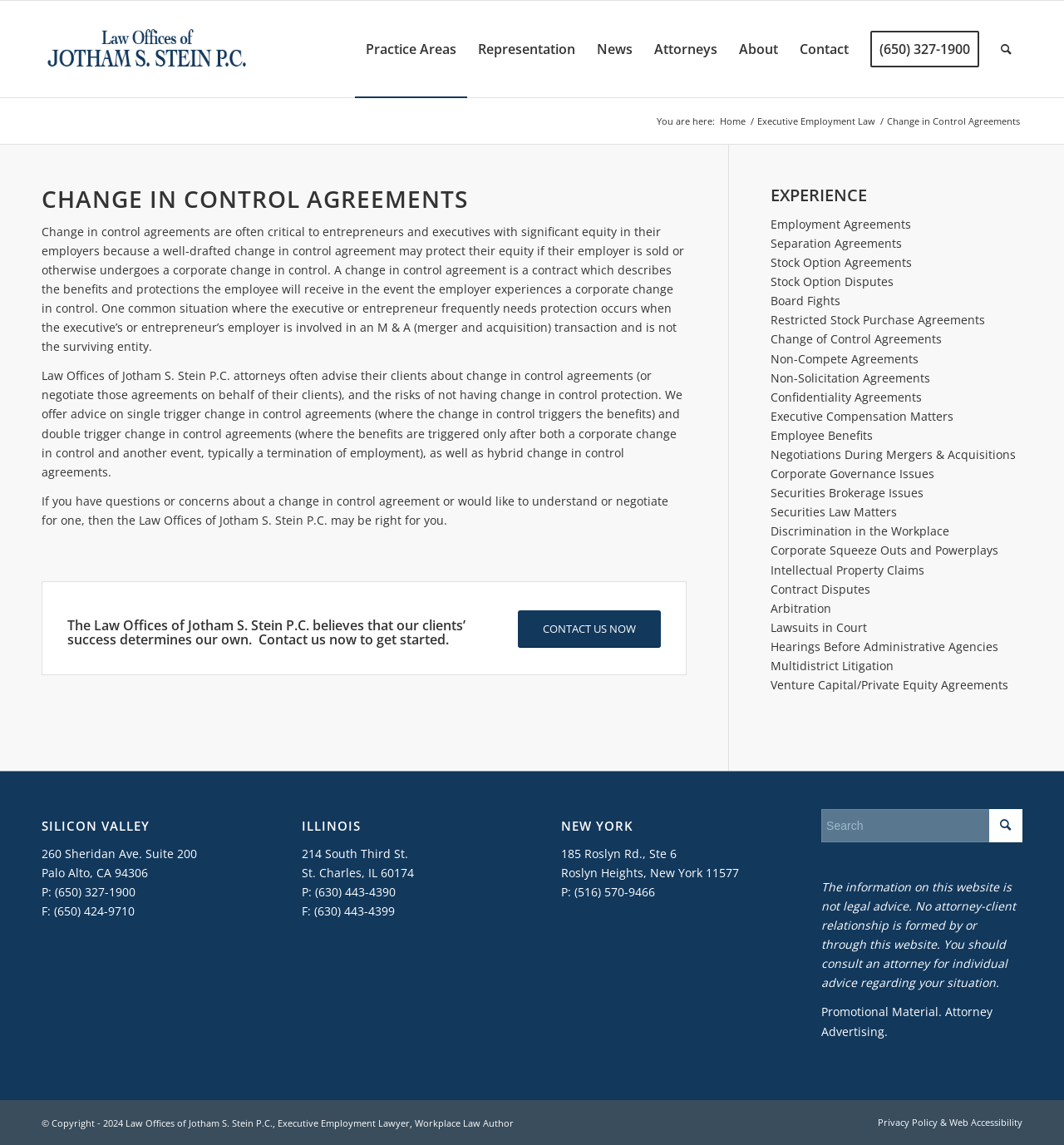Highlight the bounding box of the UI element that corresponds to this description: "Bluehost".

None